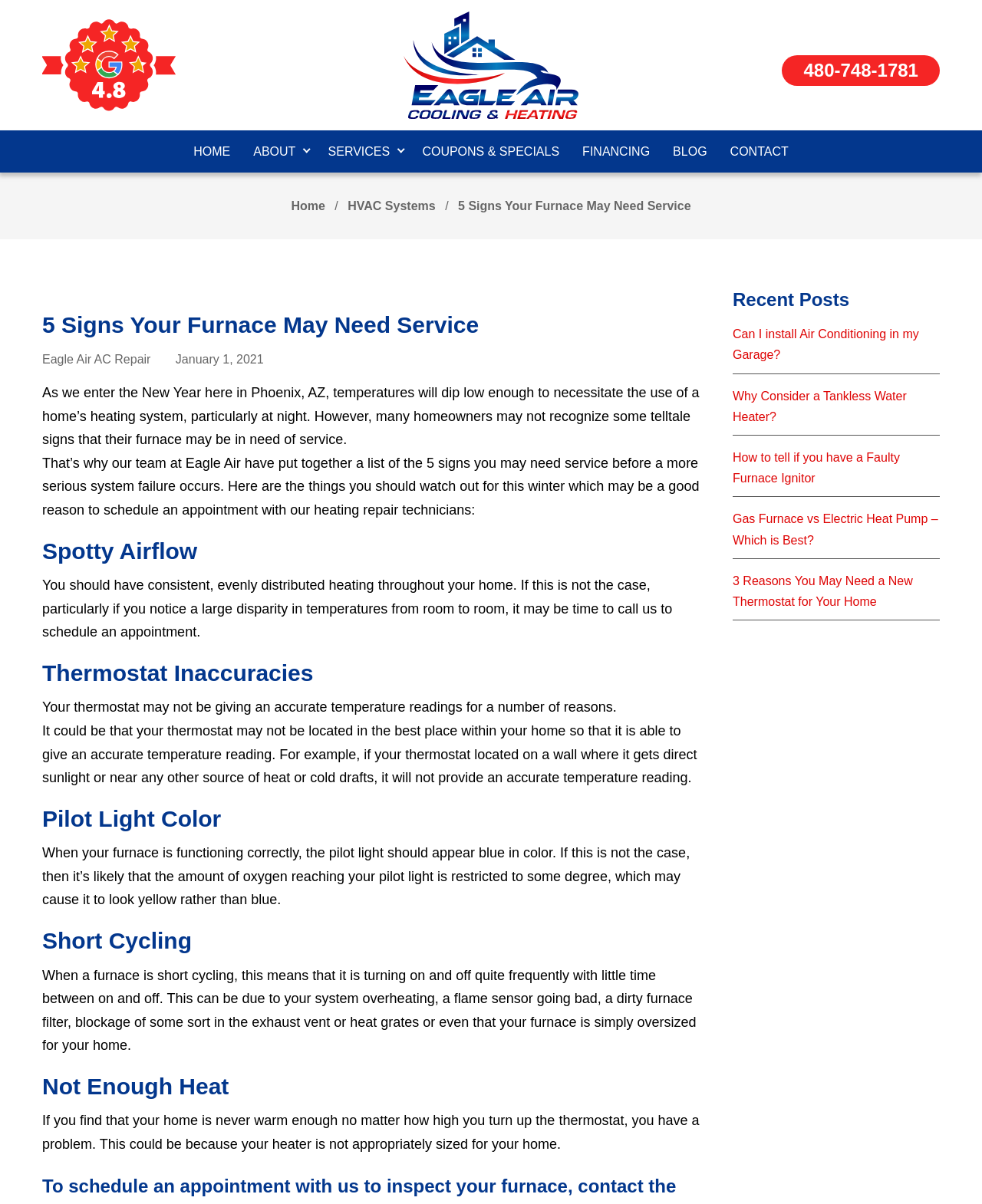Create a detailed narrative of the webpage’s visual and textual elements.

This webpage is about a blog post titled "5 Signs Your Furnace May Need Service" from a company called Eagle Air AC Repair, located in Queen Creek, AZ. At the top of the page, there are two links, one to "Google 4.8 Star AC Repair" and another to "AC Repair Queen Creek AZ", both accompanied by images. Below these links, there is a phone number "480-748-1781" displayed prominently.

The main content of the page is divided into sections. The first section introduces the topic, explaining that as the New Year begins in Phoenix, AZ, homeowners may not recognize signs that their furnace needs service. The article then lists five signs that may indicate the need for furnace service.

The first sign is "Spotty Airflow", which is described as inconsistent heating throughout the home. The second sign is "Thermostat Inaccuracies", which may be caused by the thermostat's location or other factors. The third sign is "Pilot Light Color", where a yellow pilot light instead of blue may indicate restricted oxygen flow. The fourth sign is "Short Cycling", which can be caused by overheating, a faulty flame sensor, or other issues. The fifth and final sign is "Not Enough Heat", which may be due to an improperly sized heater.

On the right side of the page, there is a navigation menu with links to "HOME", "ABOUT", "SERVICES", "COUPONS & SPECIALS", "FINANCING", "BLOG", and "CONTACT". Below this menu, there are links to other blog posts, including "Can I install Air Conditioning in my Garage?", "Why Consider a Tankless Water Heater?", and others.